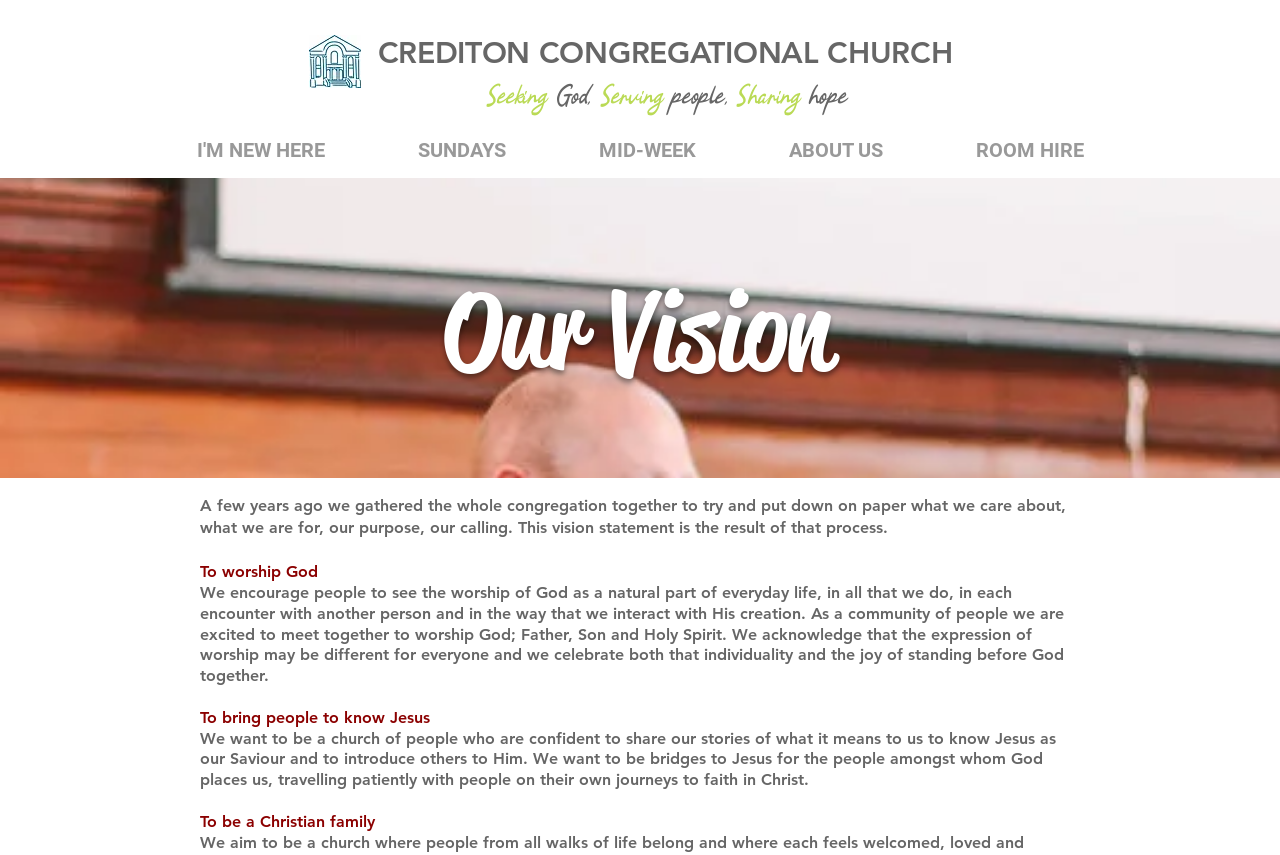Extract the bounding box coordinates of the UI element described by: "July 2012". The coordinates should include four float numbers ranging from 0 to 1, e.g., [left, top, right, bottom].

None